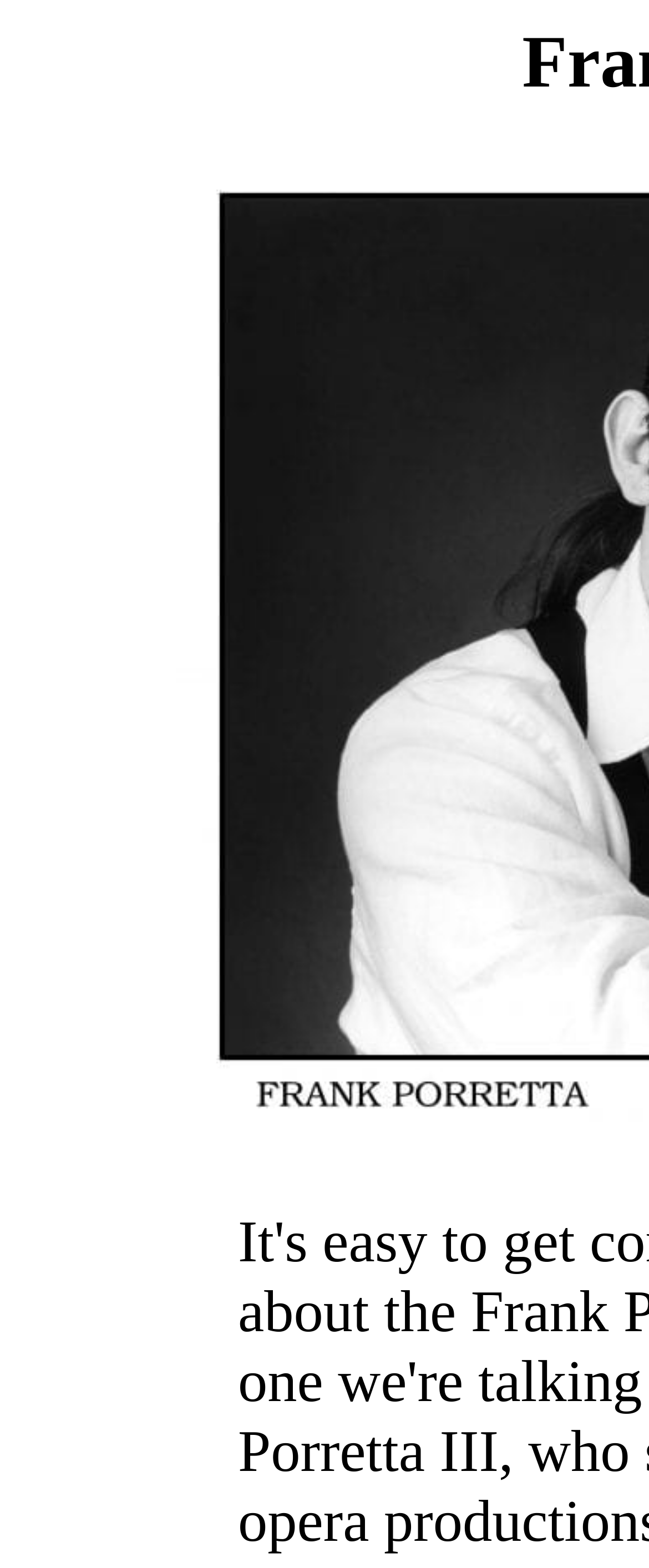Extract the main title from the webpage and generate its text.

Frank Porretta III